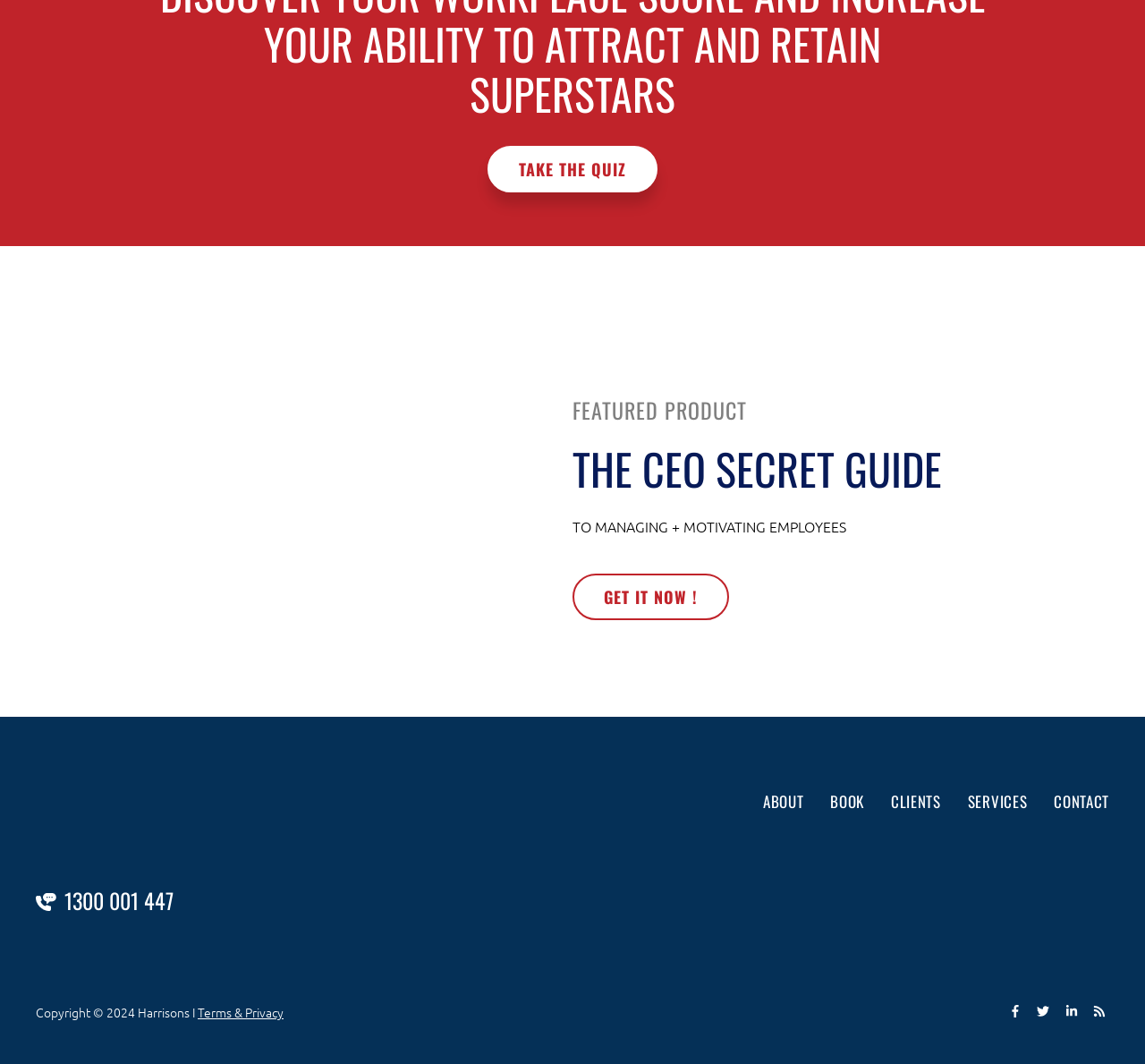What is the theme of the webpage?
Please ensure your answer is as detailed and informative as possible.

The image on the webpage has a description 'Human Resources Brisbane | Best Workplace Assessment', and the text 'TO MANAGING + MOTIVATING EMPLOYEES' suggests that the theme of the webpage is related to human resources and workplace management.